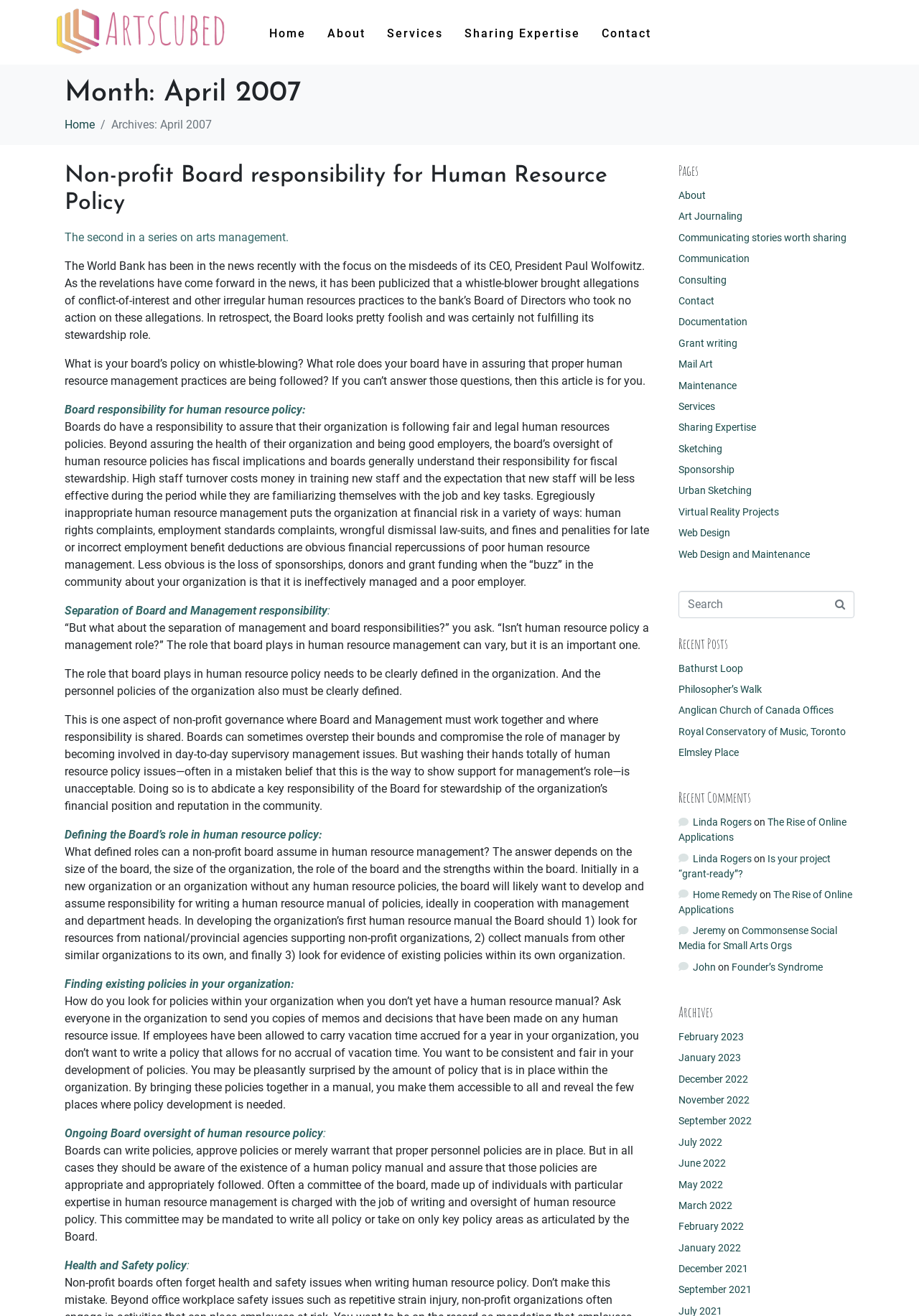Generate a comprehensive caption for the webpage you are viewing.

The webpage is titled "April 2007 - Arts Cubed" and features a prominent link to "Arts Cubed" at the top left, accompanied by an image with the same name. Below this, there is a navigation menu with links to "Home", "About", "Services", "Sharing Expertise", and "Contact".

The main content of the page is divided into two columns. The left column contains a heading "Month: April 2007" and a series of links to articles, including "Non-profit Board responsibility for Human Resource Policy", "Board responsibility for human resource policy", and several others. Each article has a brief summary or introduction, followed by a longer text discussing topics such as human resource management, board responsibilities, and non-profit governance.

The right column contains several sections, including "Pages", "Recent Posts", "Recent Comments", and "Archives". The "Pages" section lists various links to other pages on the website, such as "About", "Art Journaling", and "Web Design". The "Recent Posts" section lists several article titles, including "Bathurst Loop", "Philosopher’s Walk", and "Royal Conservatory of Music, Toronto". The "Recent Comments" section lists comments from users, including "Linda Rogers", "Home Remedy", and "John", along with the article titles they commented on. Finally, the "Archives" section lists links to archived articles from previous months, including "February 2023".

Overall, the webpage appears to be a blog or online publication focused on topics related to non-profit governance, human resource management, and arts administration.